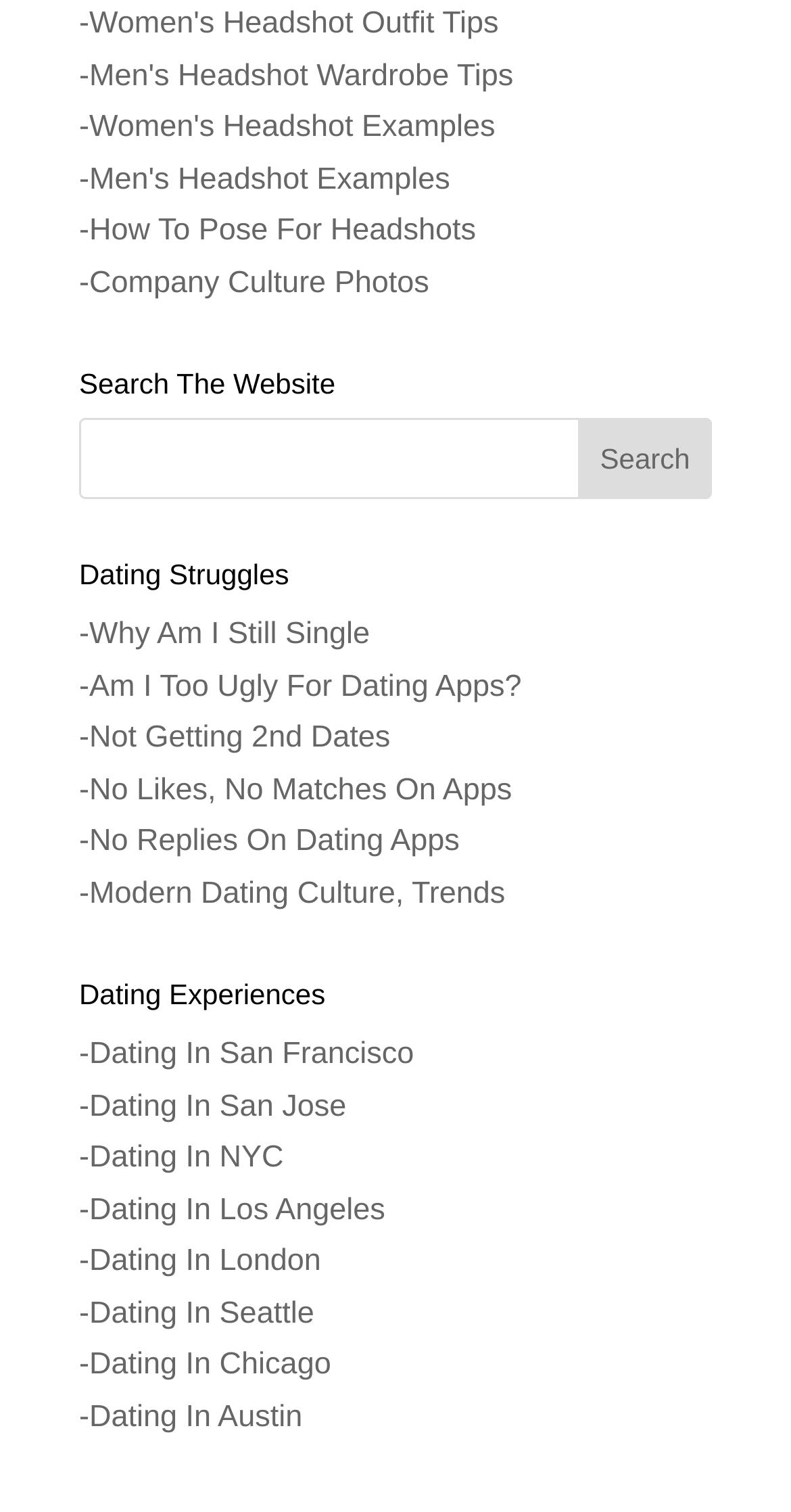What is the purpose of the textbox?
Provide a comprehensive and detailed answer to the question.

I looked at the textbox and its surrounding elements, and found that it is part of a search function, with a button labeled 'Search' next to it.